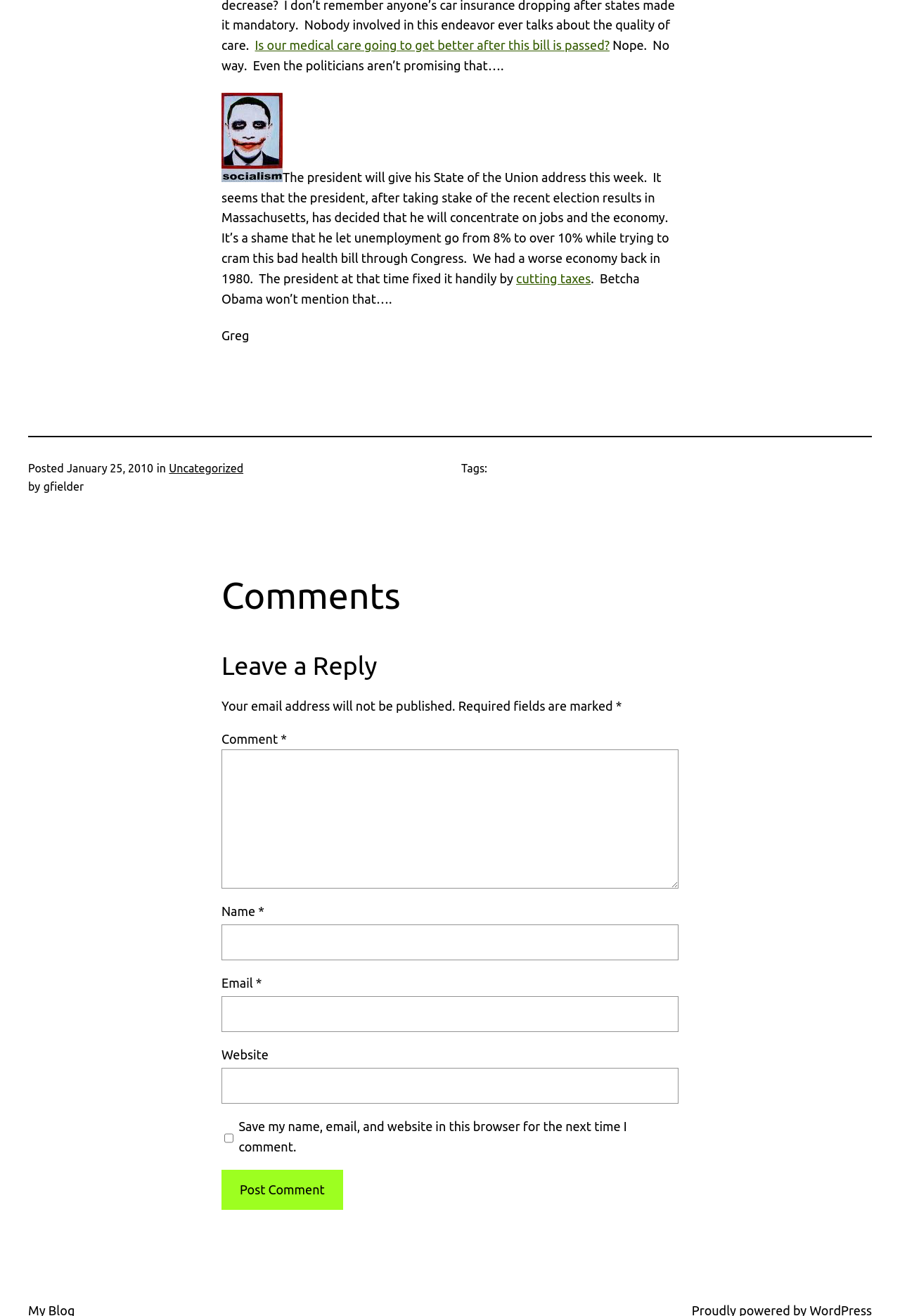Can you find the bounding box coordinates for the UI element given this description: "Uncategorized"? Provide the coordinates as four float numbers between 0 and 1: [left, top, right, bottom].

[0.188, 0.351, 0.27, 0.361]